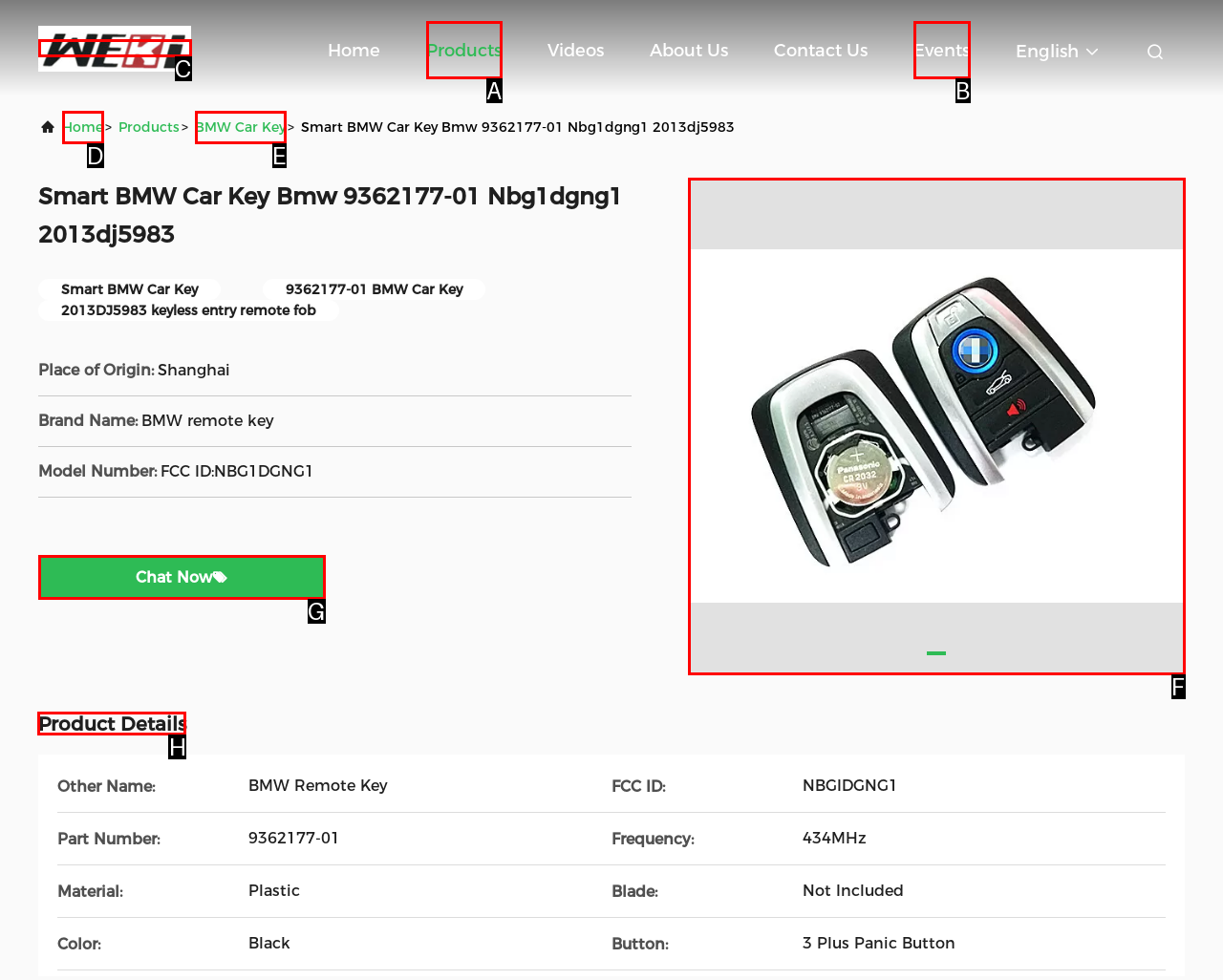Select the HTML element to finish the task: View the product details Reply with the letter of the correct option.

H